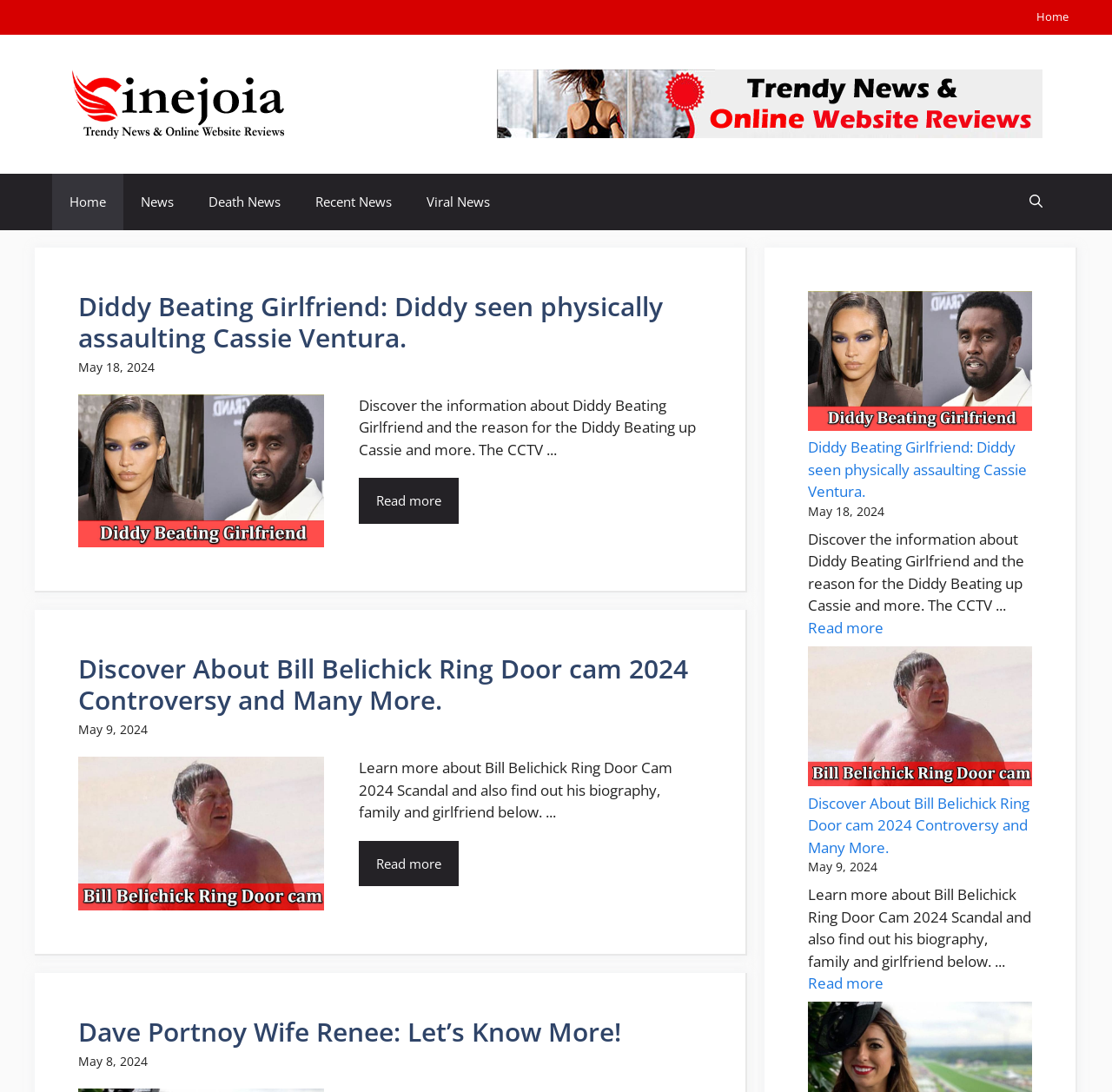Provide the bounding box coordinates for the specified HTML element described in this description: "Read more". The coordinates should be four float numbers ranging from 0 to 1, in the format [left, top, right, bottom].

[0.727, 0.891, 0.795, 0.91]